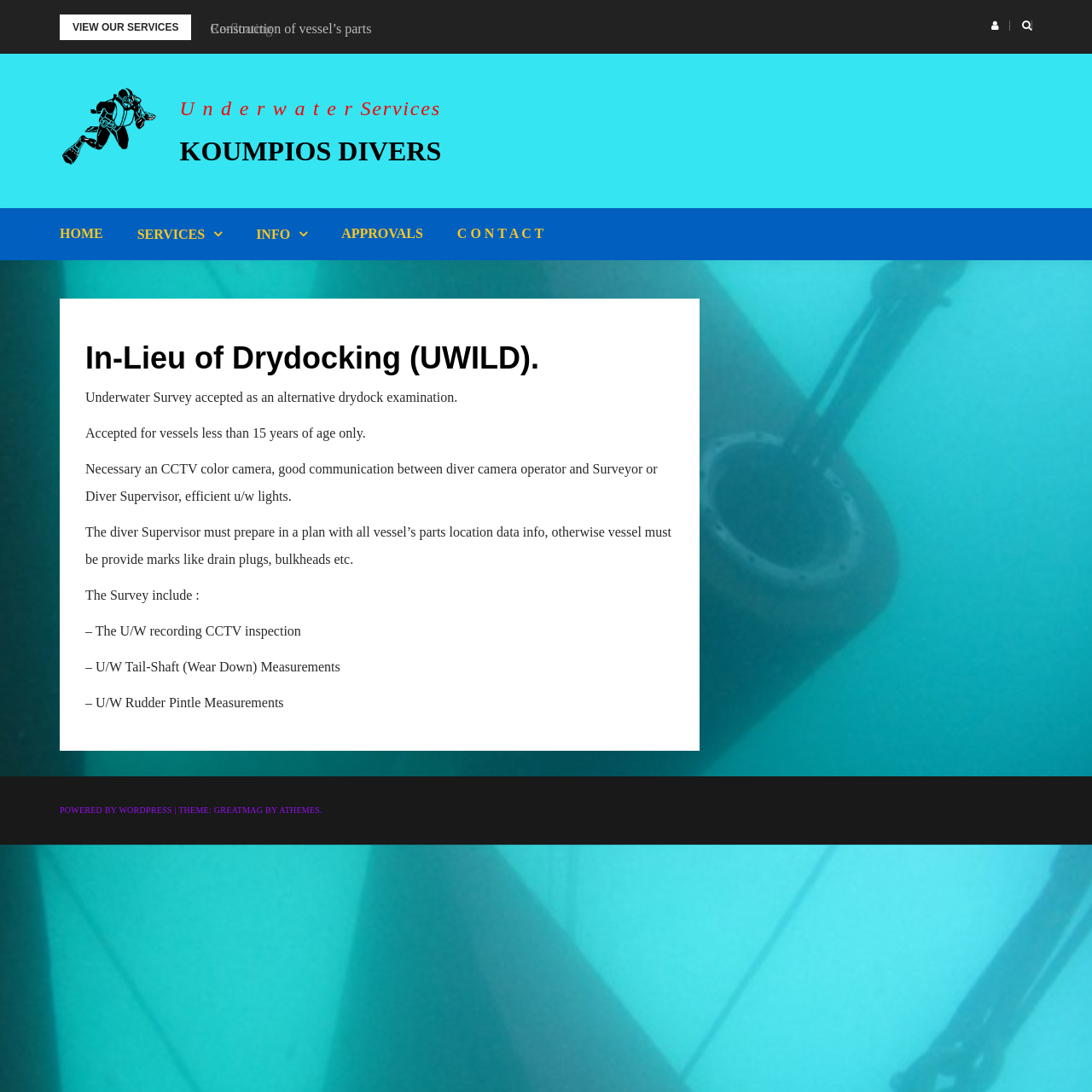Locate the bounding box coordinates of the area that needs to be clicked to fulfill the following instruction: "Go to the 'CONTACT' page". The coordinates should be in the format of four float numbers between 0 and 1, namely [left, top, right, bottom].

[0.403, 0.191, 0.513, 0.238]